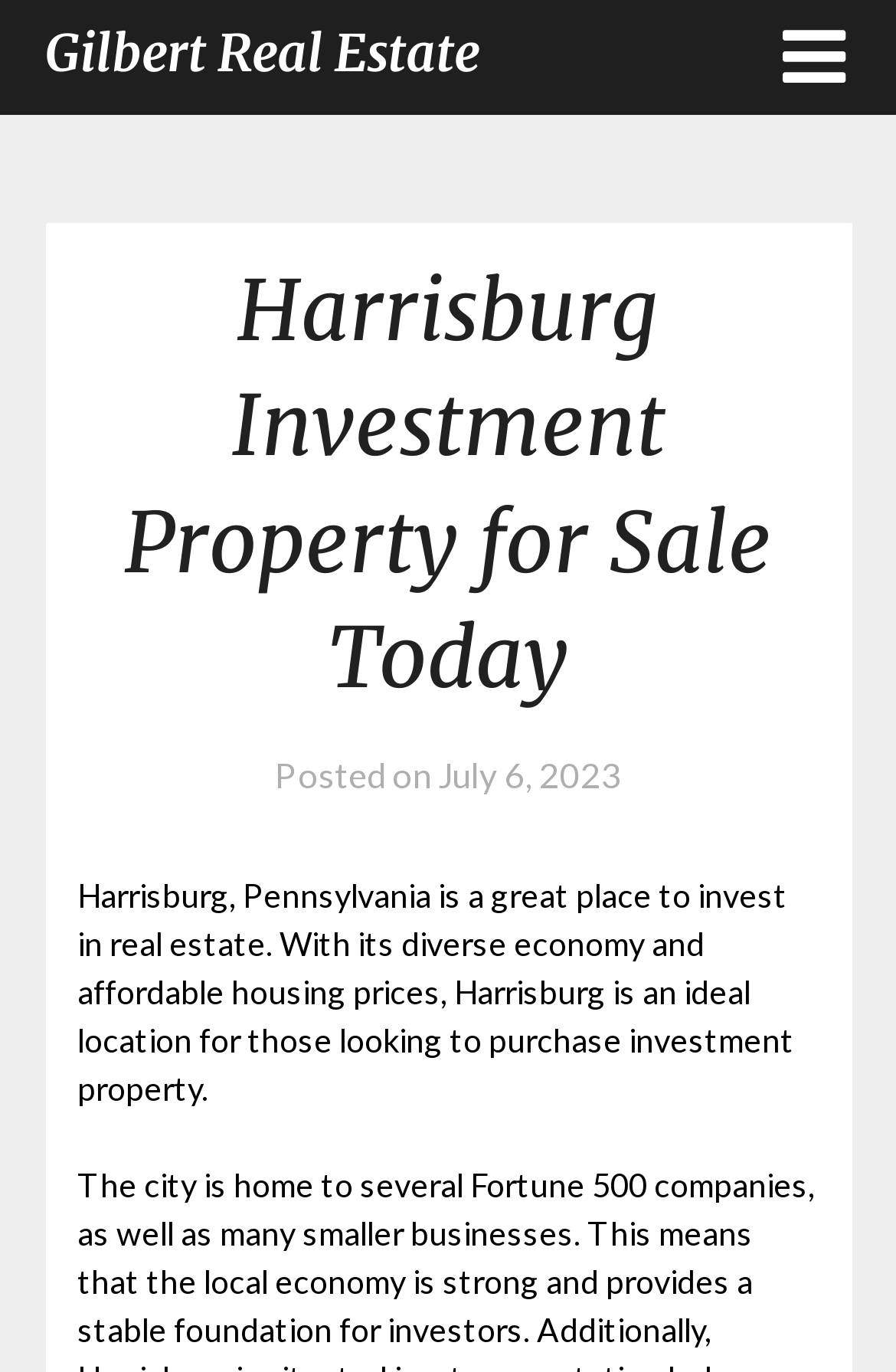Look at the image and answer the question in detail:
What is the location for investment property?

Based on the webpage content, it is mentioned that 'Harrisburg, Pennsylvania is a great place to invest in real estate.' This indicates that the location being referred to for investment property is Harrisburg, Pennsylvania.